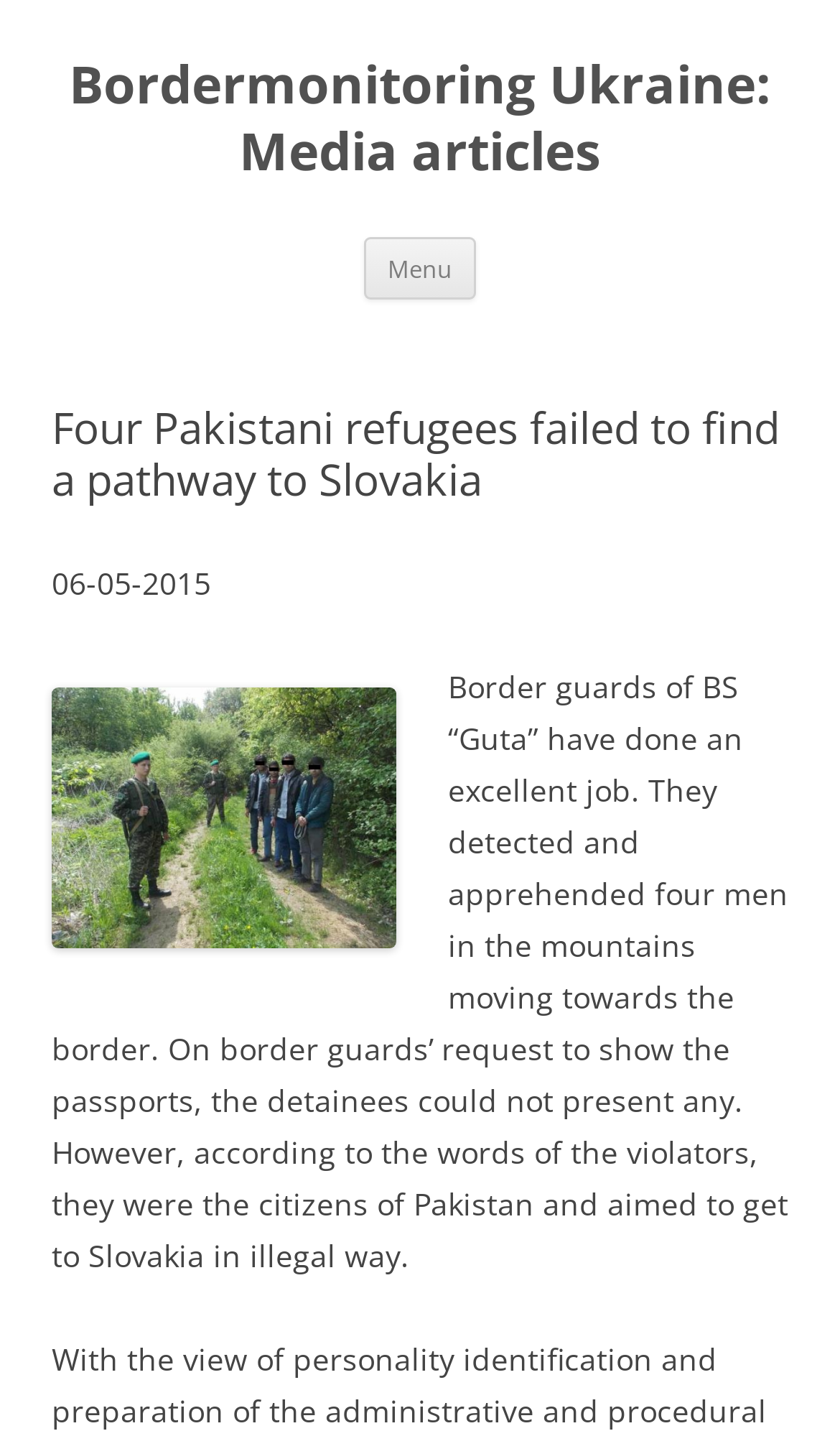Identify the bounding box coordinates for the UI element described as follows: Menu. Use the format (top-left x, top-left y, bottom-right x, bottom-right y) and ensure all values are floating point numbers between 0 and 1.

[0.433, 0.165, 0.567, 0.21]